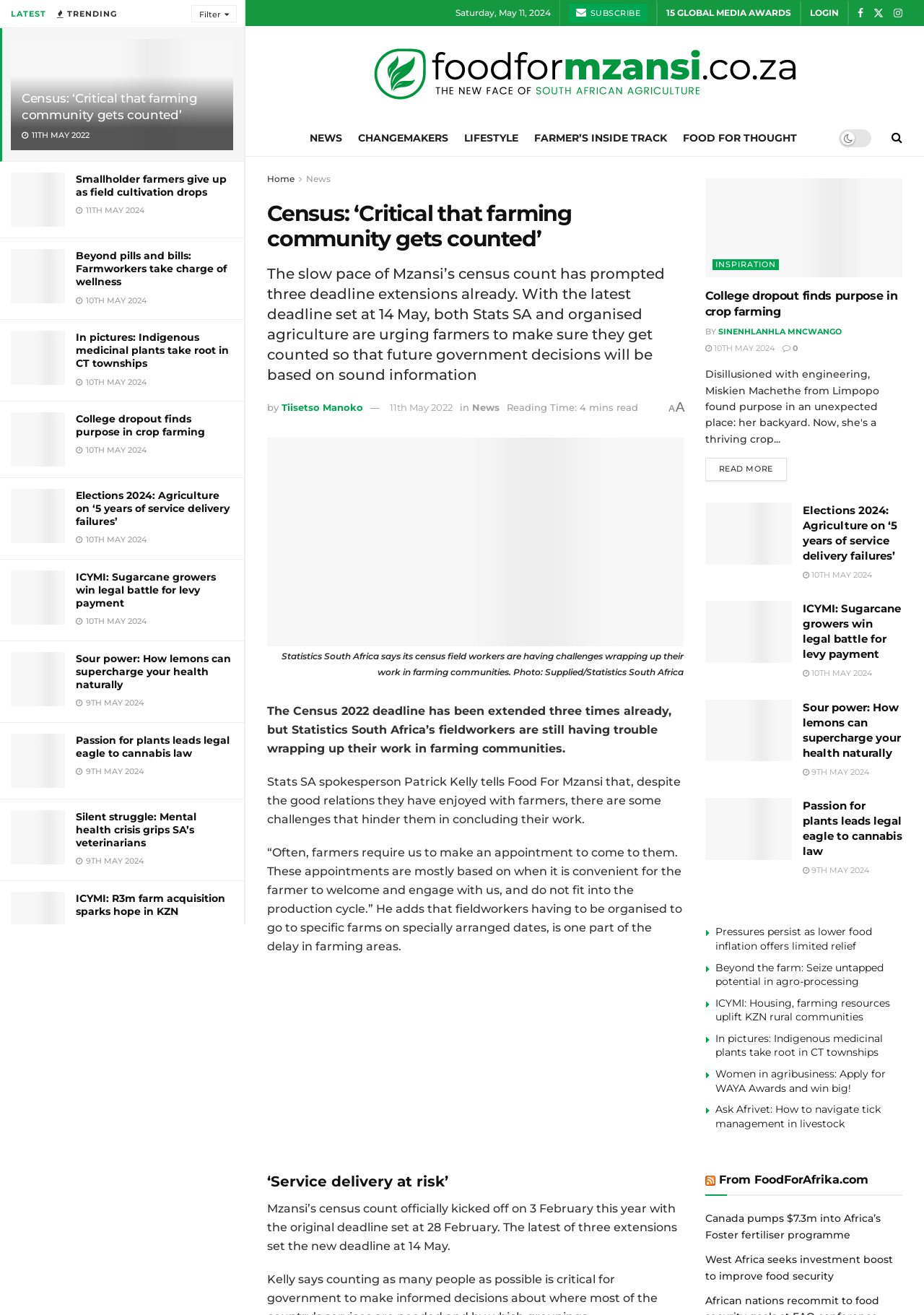Identify the bounding box coordinates of the region I need to click to complete this instruction: "Filter the content".

[0.207, 0.004, 0.256, 0.017]